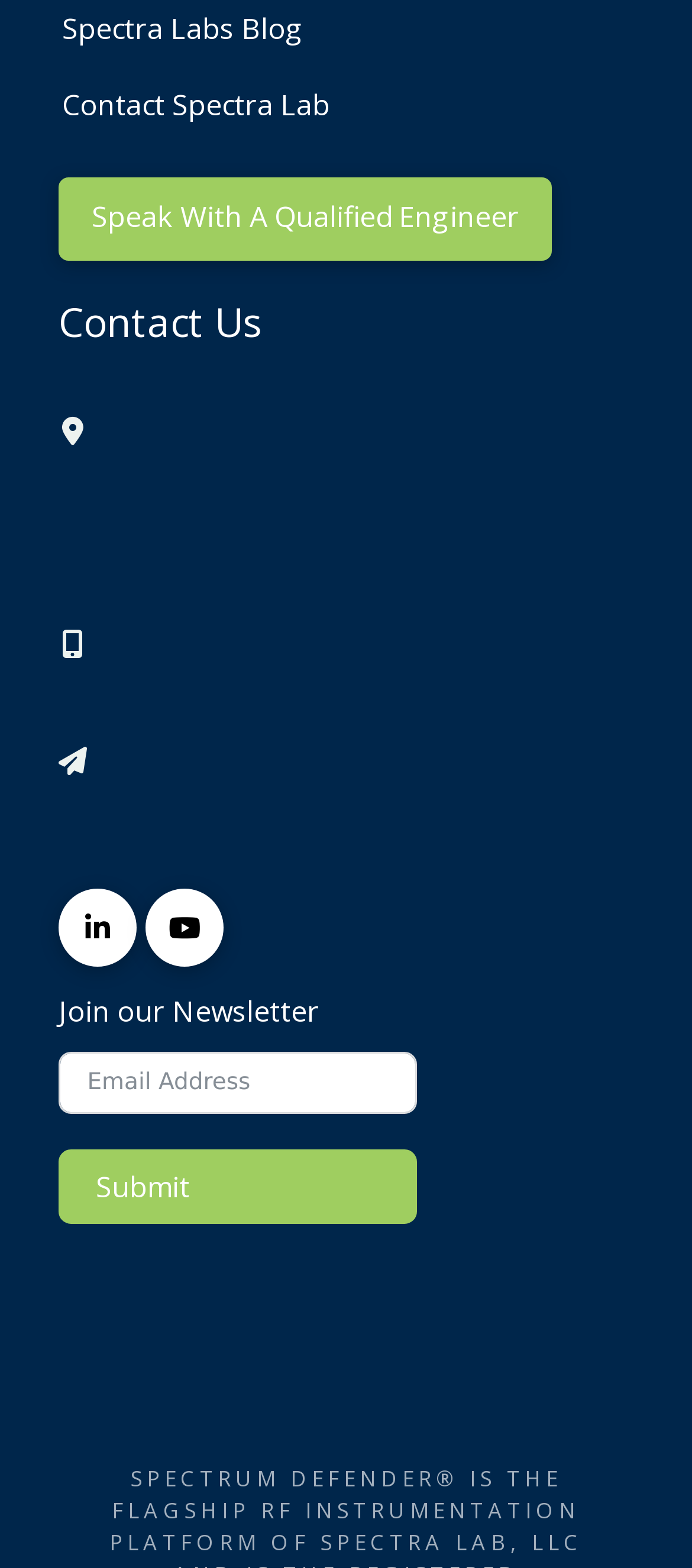How many social media links are there?
Answer the question based on the image using a single word or a brief phrase.

2